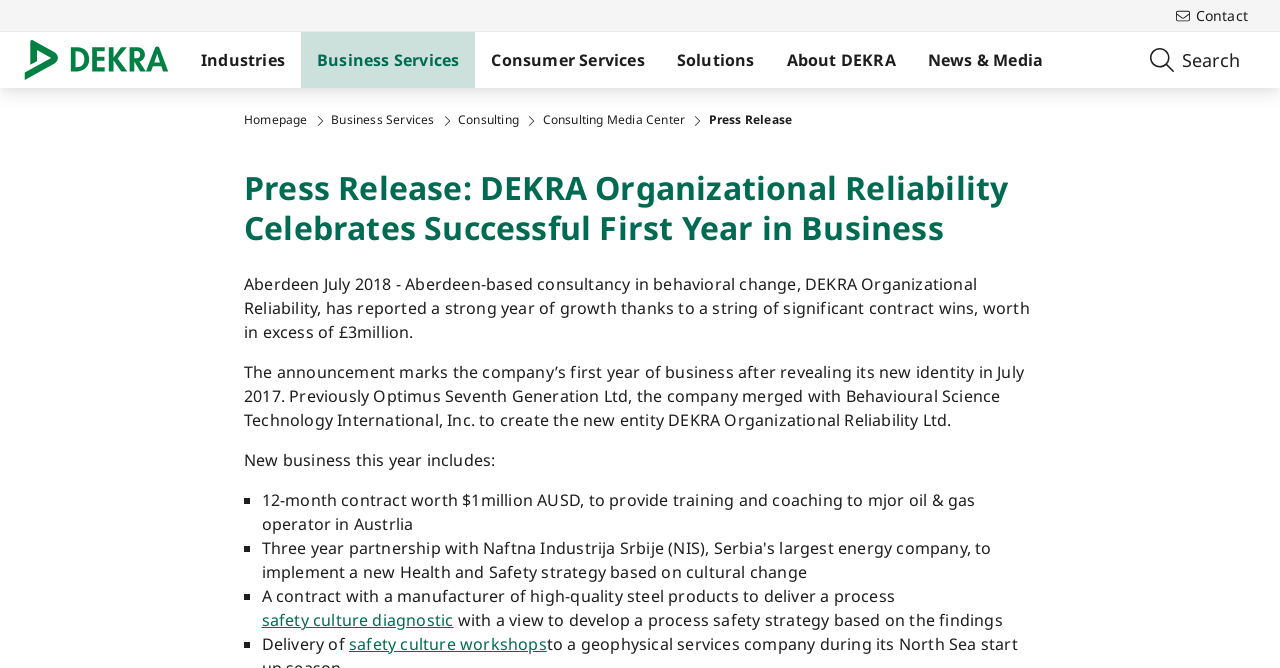How many list items are under the 'Industries' category?
Based on the image content, provide your answer in one word or a short phrase.

5